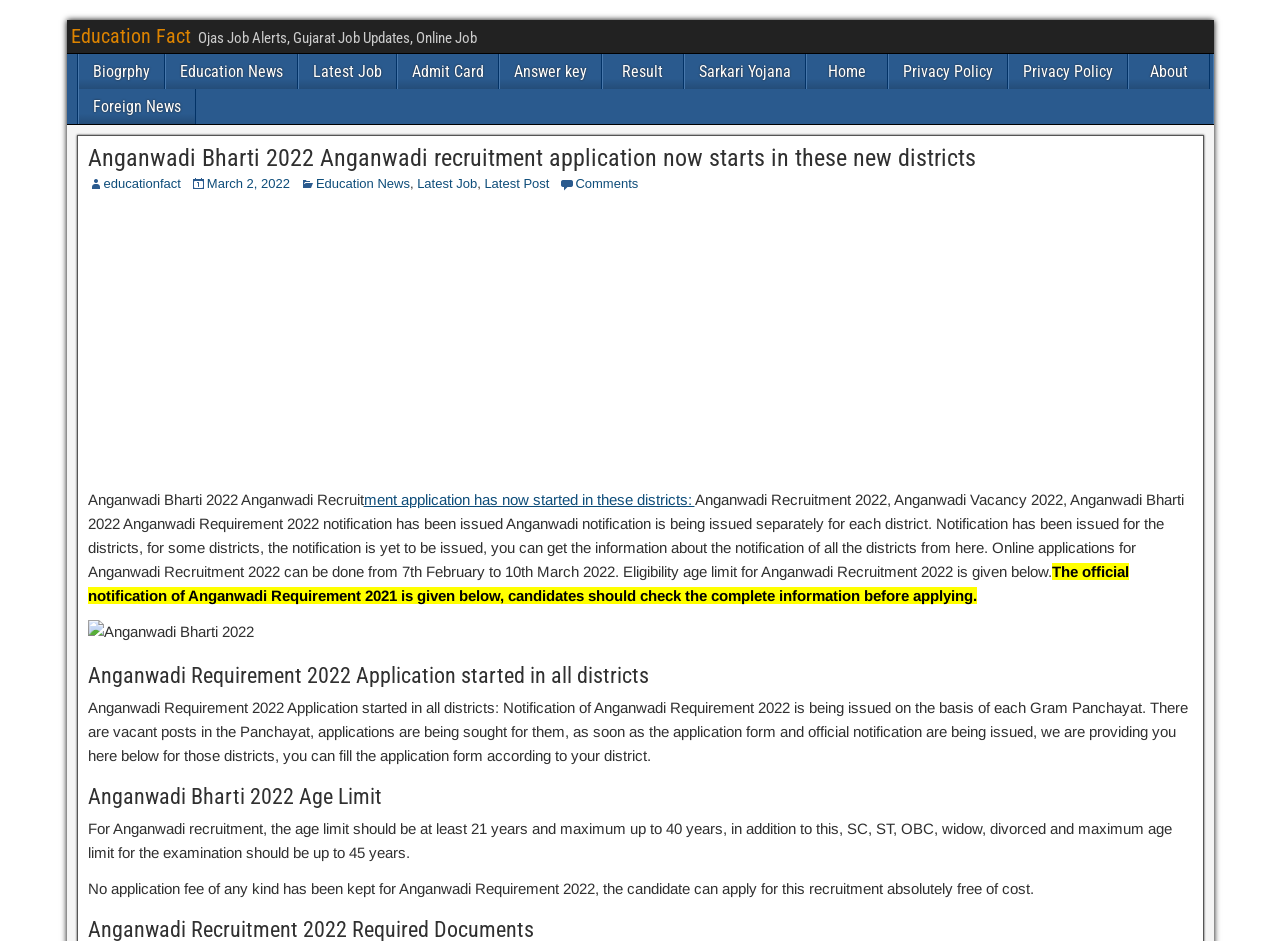Please find the bounding box coordinates of the section that needs to be clicked to achieve this instruction: "Check Anganwadi Bharti 2022 Age Limit".

[0.068, 0.829, 0.932, 0.864]